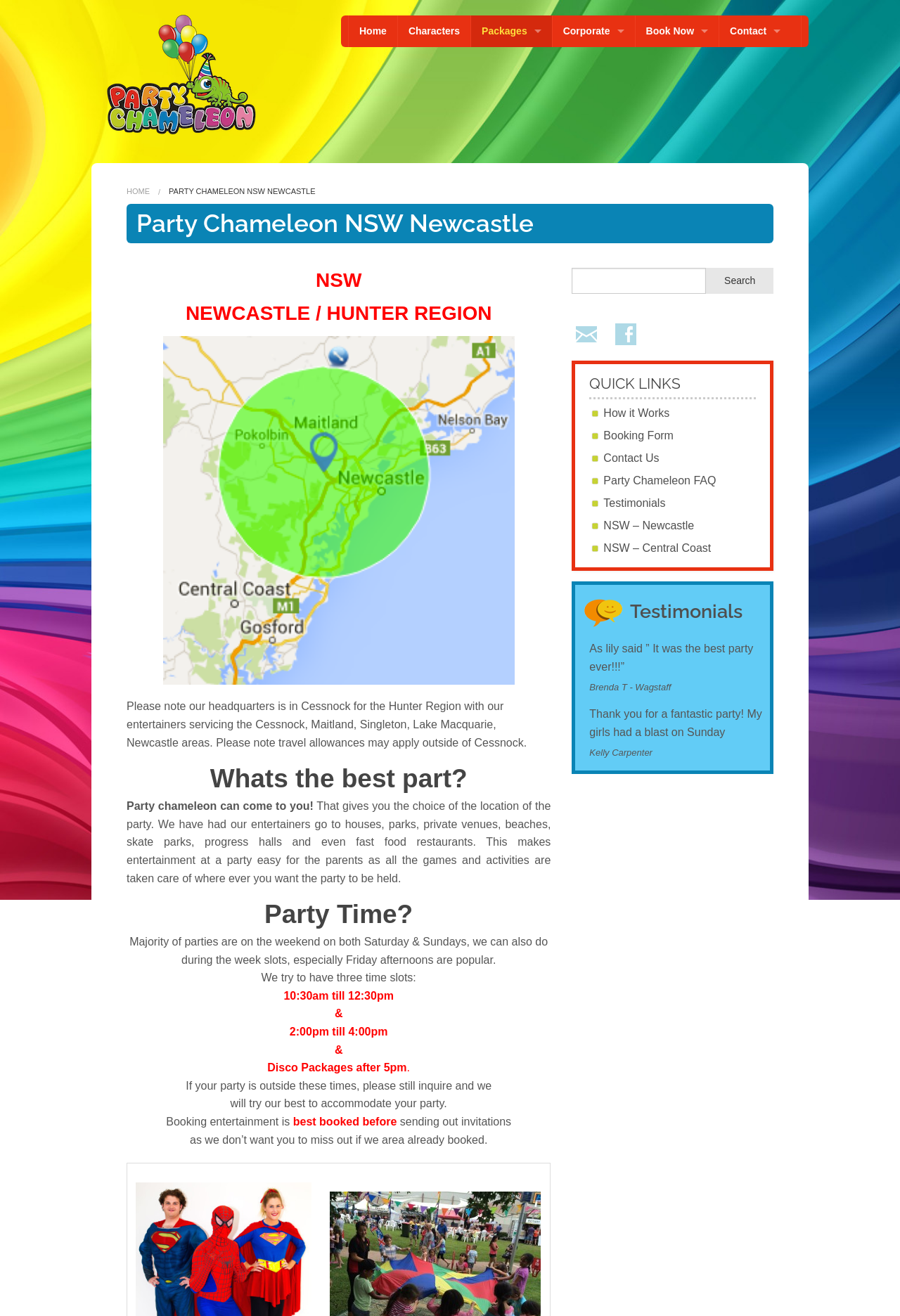Please identify the bounding box coordinates of the element's region that I should click in order to complete the following instruction: "Contact Party Chameleon". The bounding box coordinates consist of four float numbers between 0 and 1, i.e., [left, top, right, bottom].

[0.799, 0.036, 0.879, 0.06]